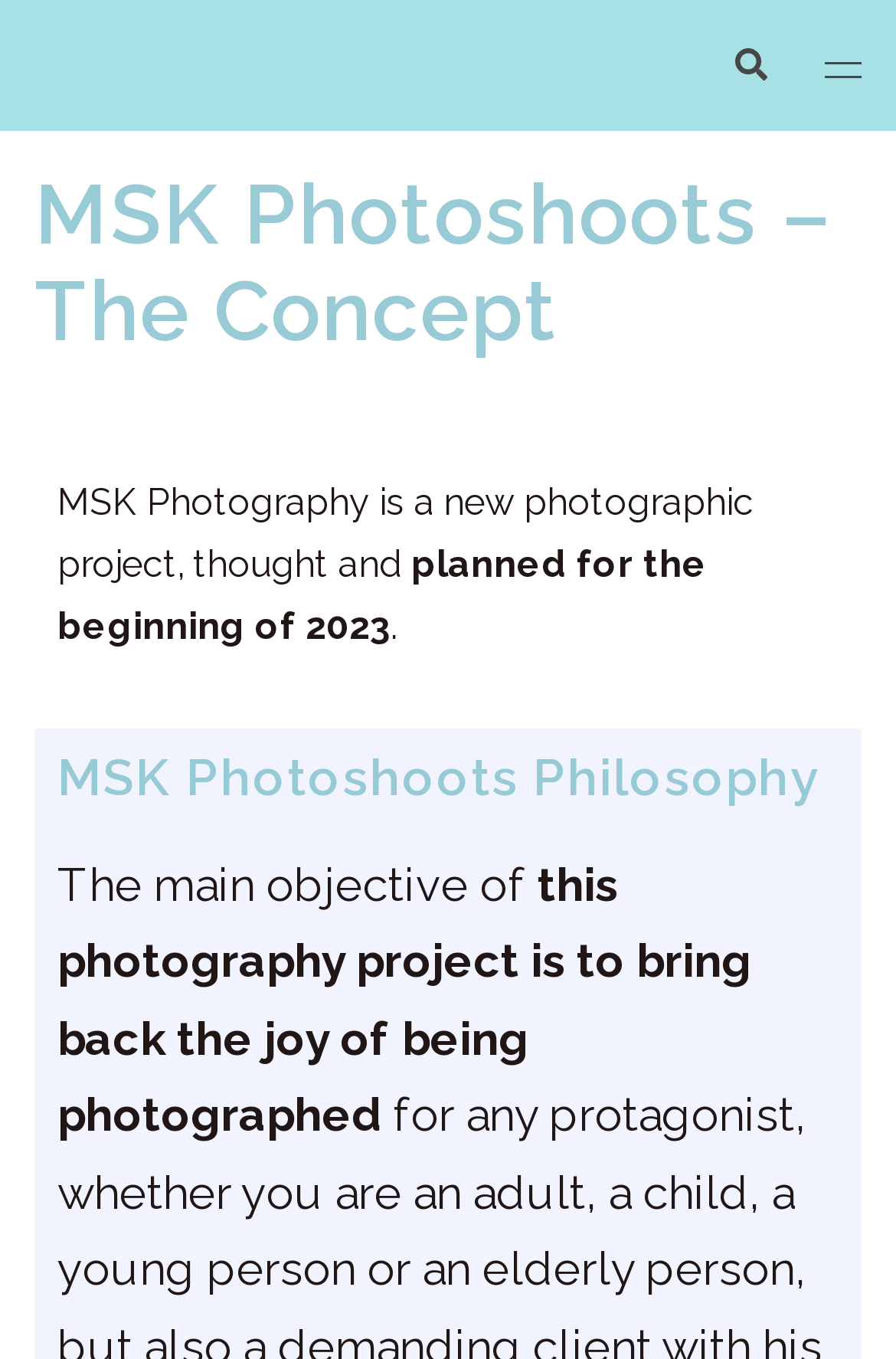By analyzing the image, answer the following question with a detailed response: What is the main objective of this photography project?

I found the answer by reading the text under the heading 'MSK Photoshoots Philosophy'. The text states that 'The main objective of this photography project is to bring back the joy of being photographed'.